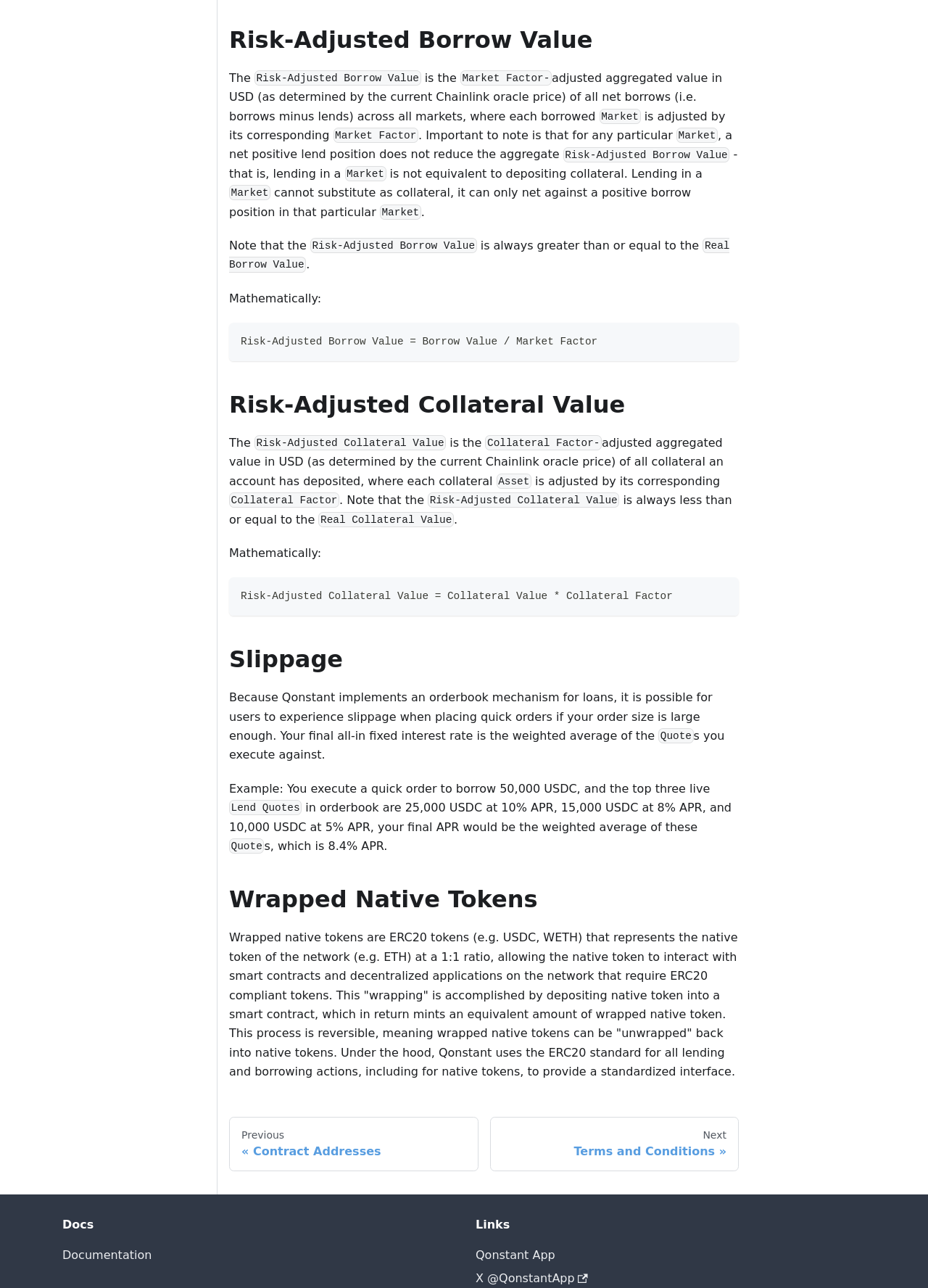Determine the bounding box coordinates of the section I need to click to execute the following instruction: "Go to next page". Provide the coordinates as four float numbers between 0 and 1, i.e., [left, top, right, bottom].

[0.528, 0.867, 0.796, 0.909]